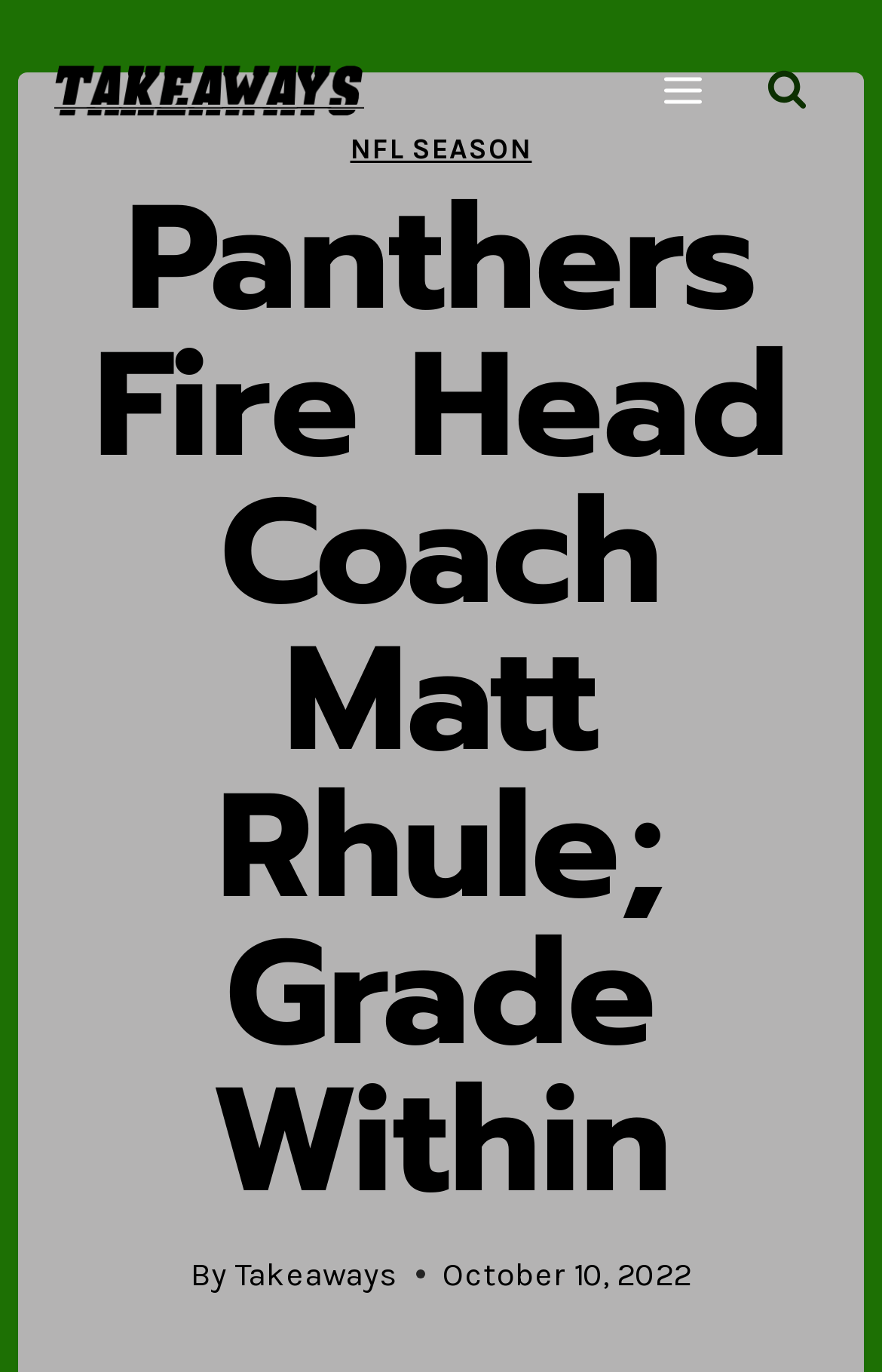What is the purpose of the button?
Please answer the question with a single word or phrase, referencing the image.

Open menu